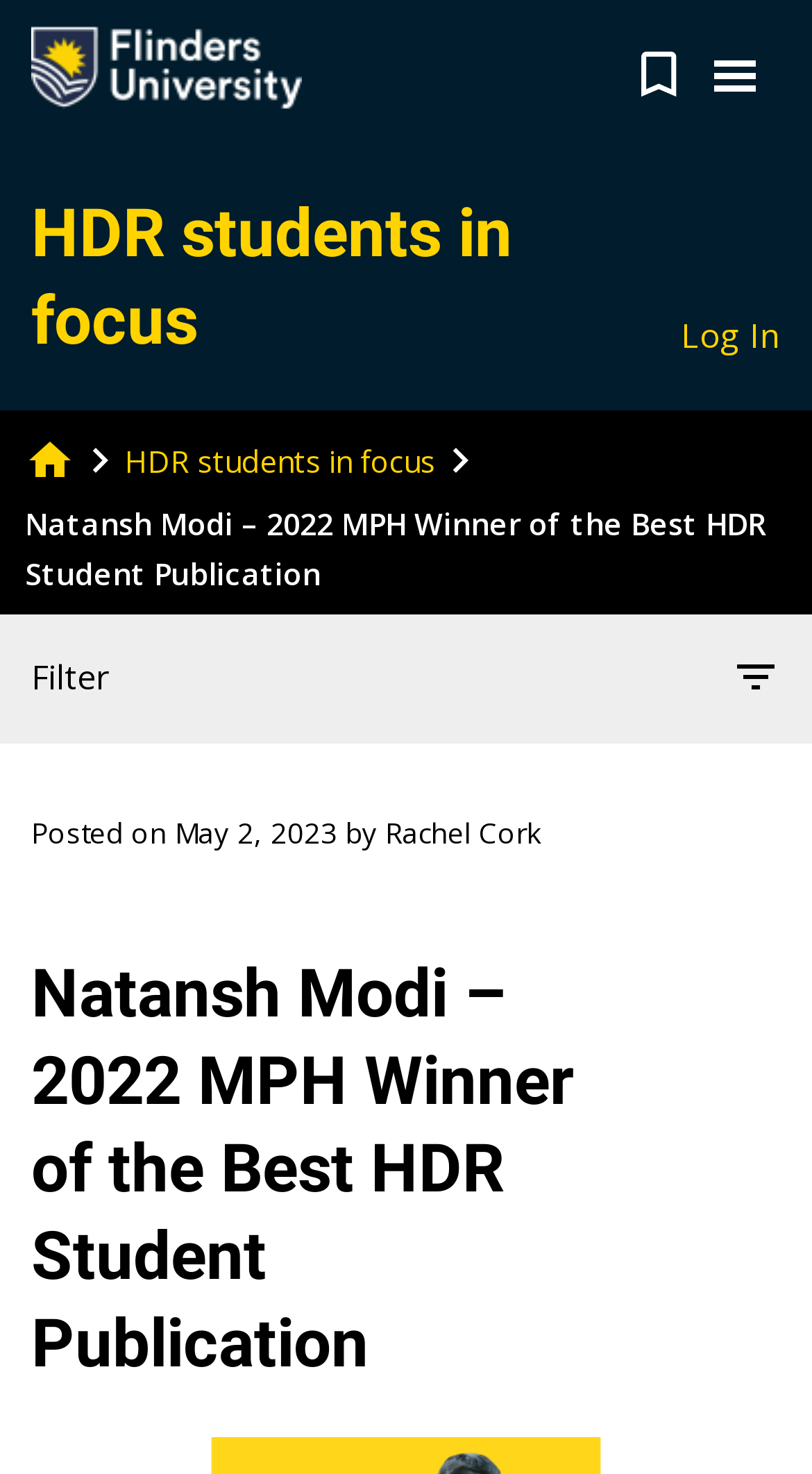Based on the provided description, "HDR students in focus", find the bounding box of the corresponding UI element in the screenshot.

[0.038, 0.132, 0.631, 0.245]